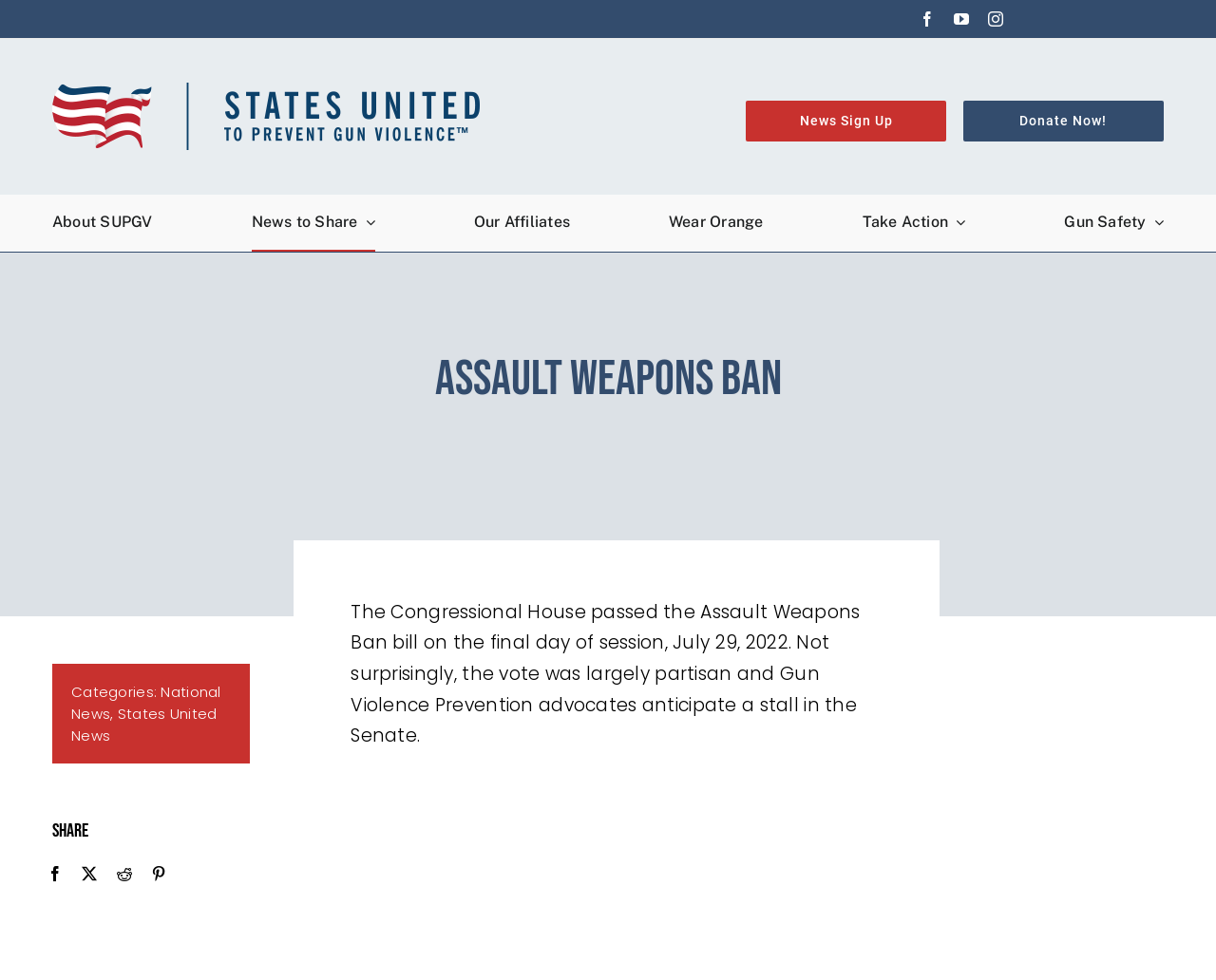Extract the bounding box coordinates for the described element: "Donate Now!". The coordinates should be represented as four float numbers between 0 and 1: [left, top, right, bottom].

[0.792, 0.103, 0.957, 0.144]